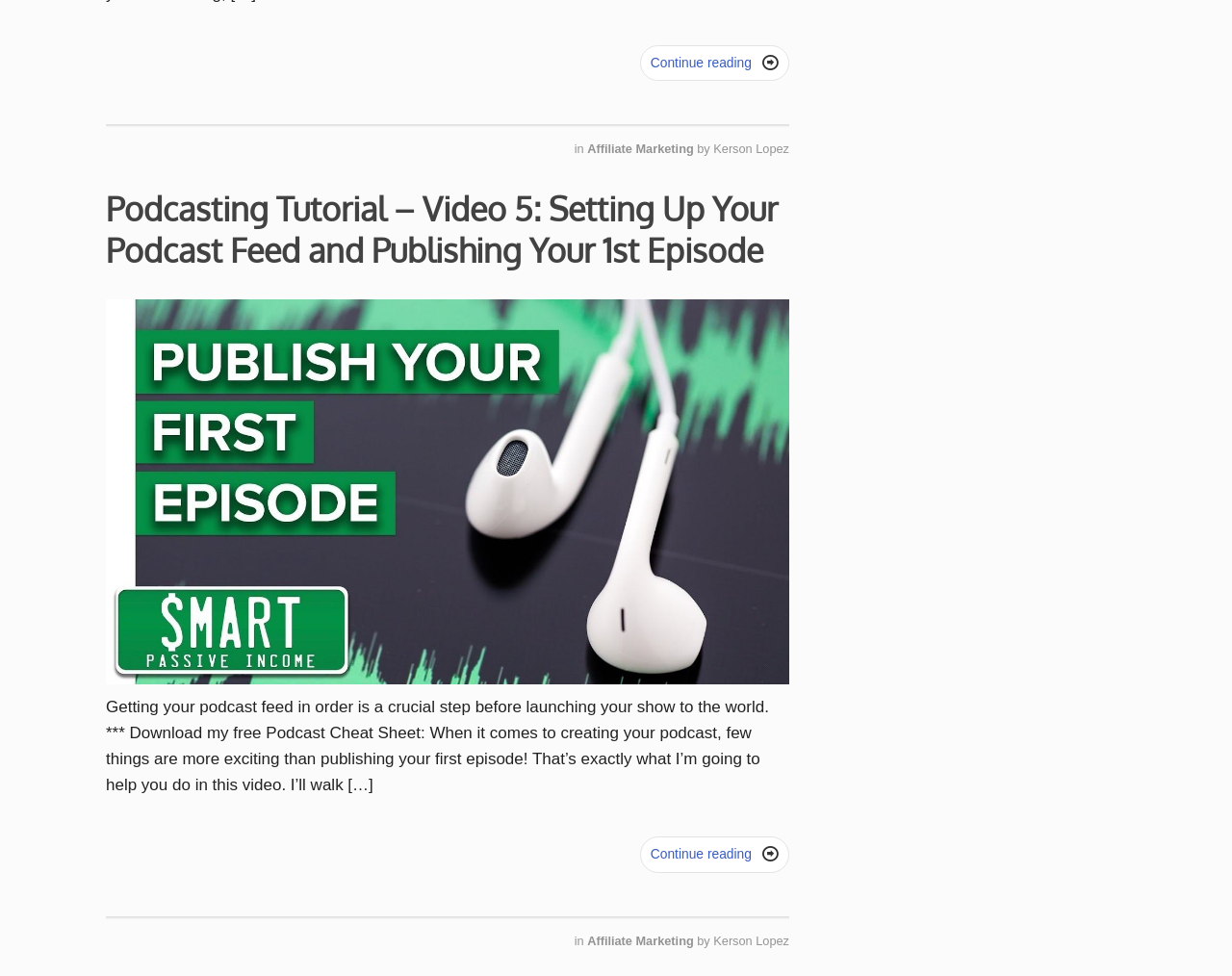Identify the bounding box coordinates for the element you need to click to achieve the following task: "Click to read more about affiliate marketing". The coordinates must be four float values ranging from 0 to 1, formatted as [left, top, right, bottom].

[0.477, 0.145, 0.566, 0.16]